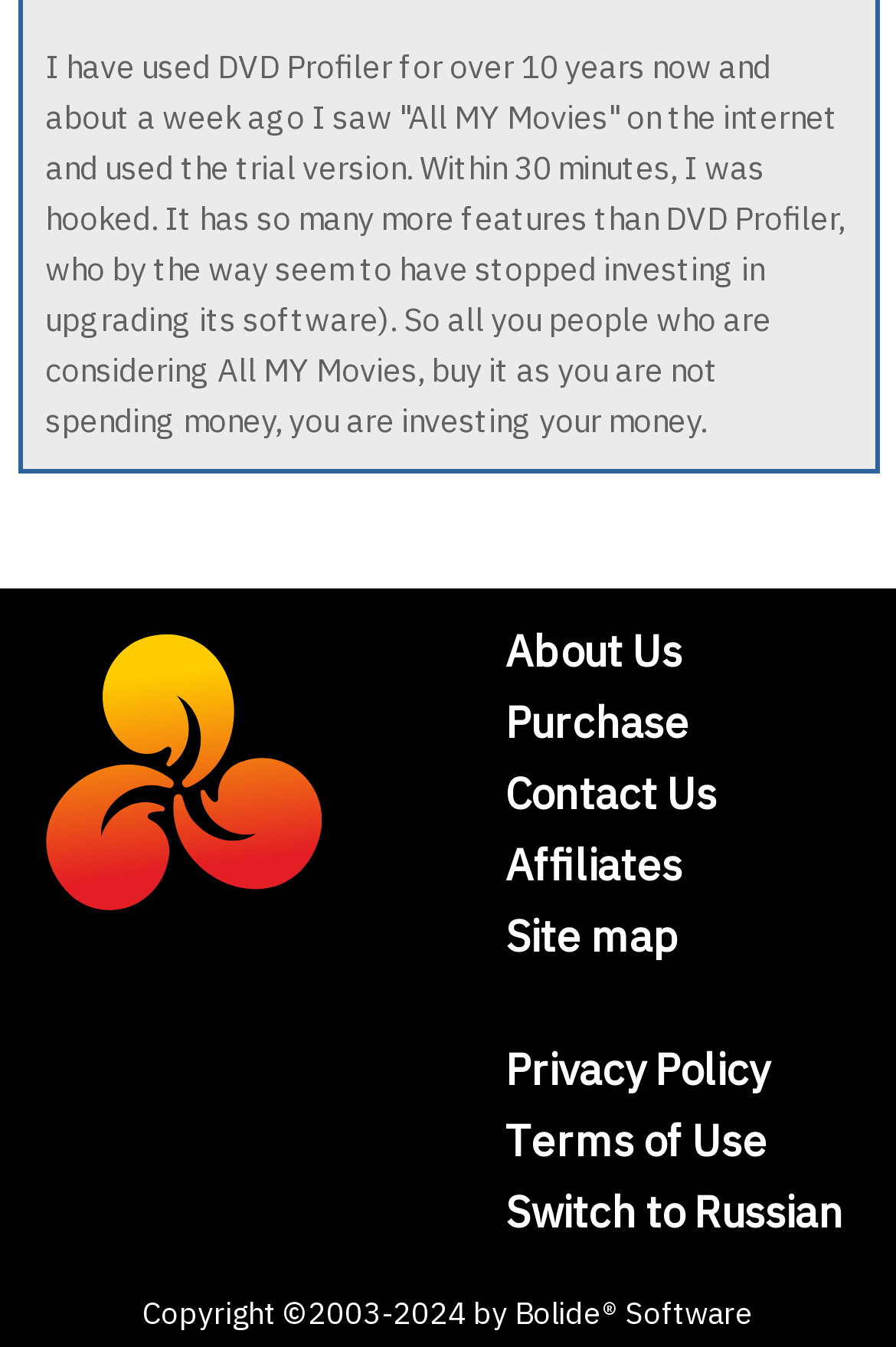Please study the image and answer the question comprehensively:
What is the tone of the testimonial on the webpage?

The testimonial on the webpage is a quote from a user who has used DVD Profiler for over 10 years and has switched to 'All MY Movies', stating that it has more features and is a better investment, which indicates a positive tone.